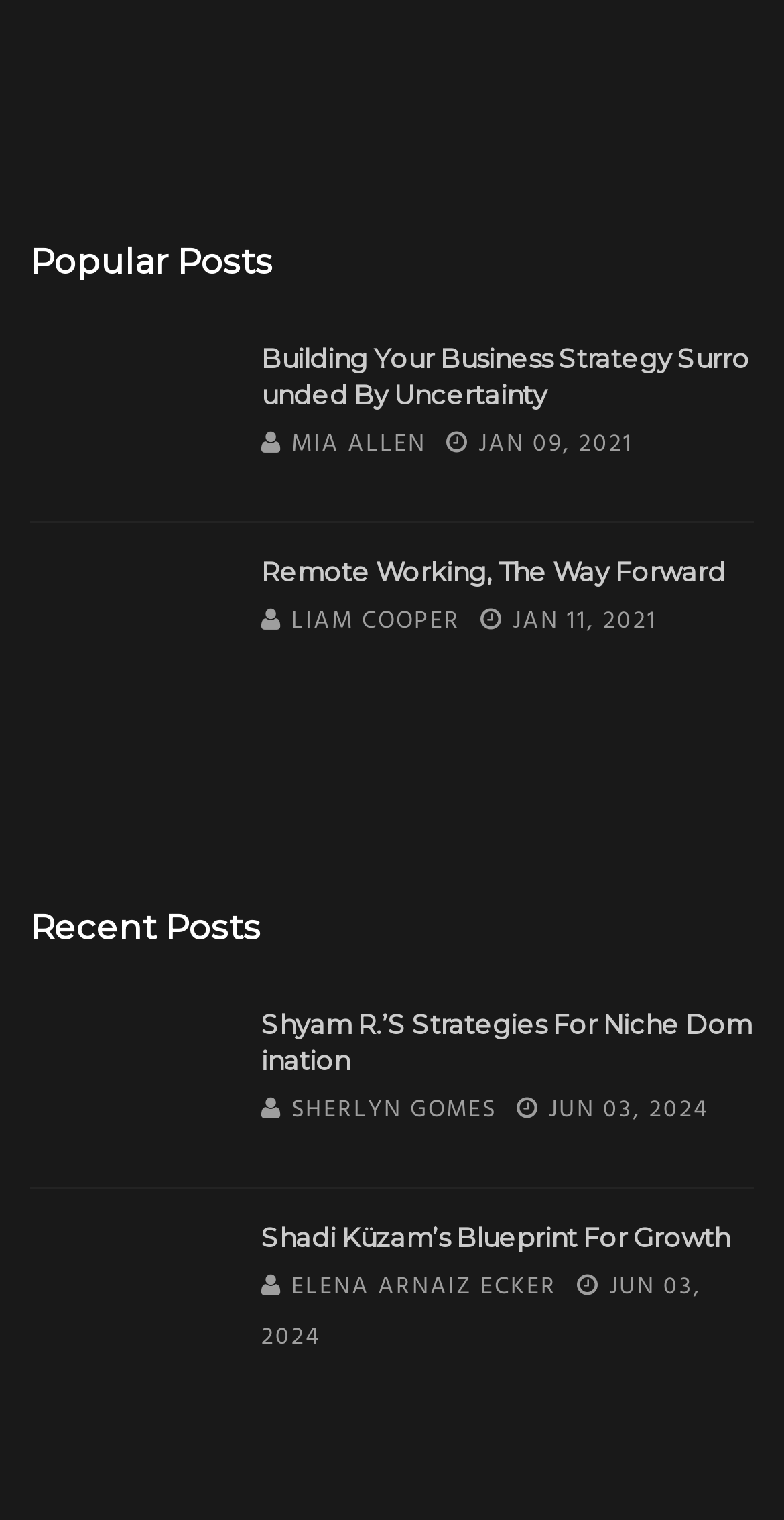Answer the question using only a single word or phrase: 
Who is the author of the post 'Building Your Business Strategy Surrounded By Uncertainty'?

MIA ALLEN